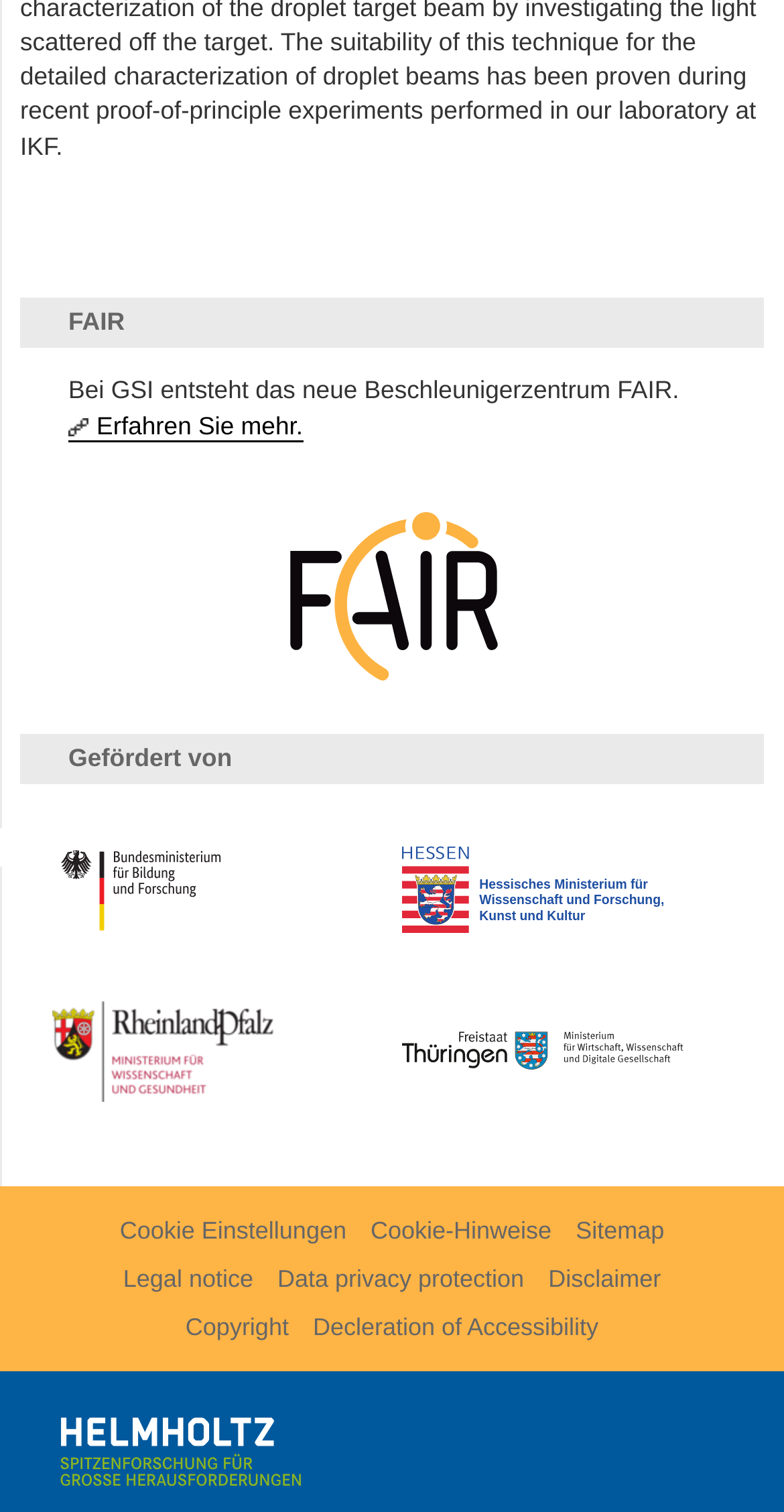What is the purpose of the figure element?
Please provide an in-depth and detailed response to the question.

The figure element is located below the static text 'Bei GSI entsteht das neue Beschleunigerzentrum FAIR.' and contains a link. It is likely that the figure is an image illustrating the FAIR accelerator center.